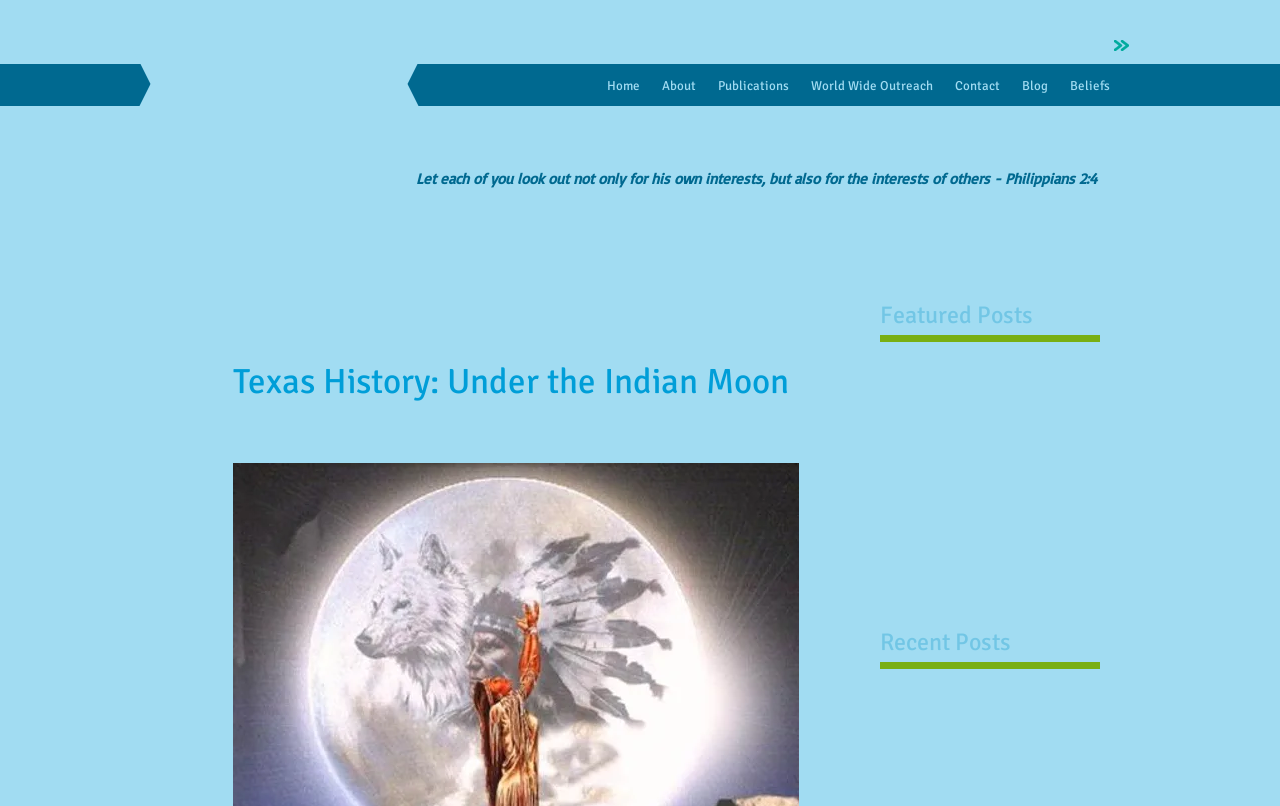How many navigation links are there?
Look at the screenshot and give a one-word or phrase answer.

8